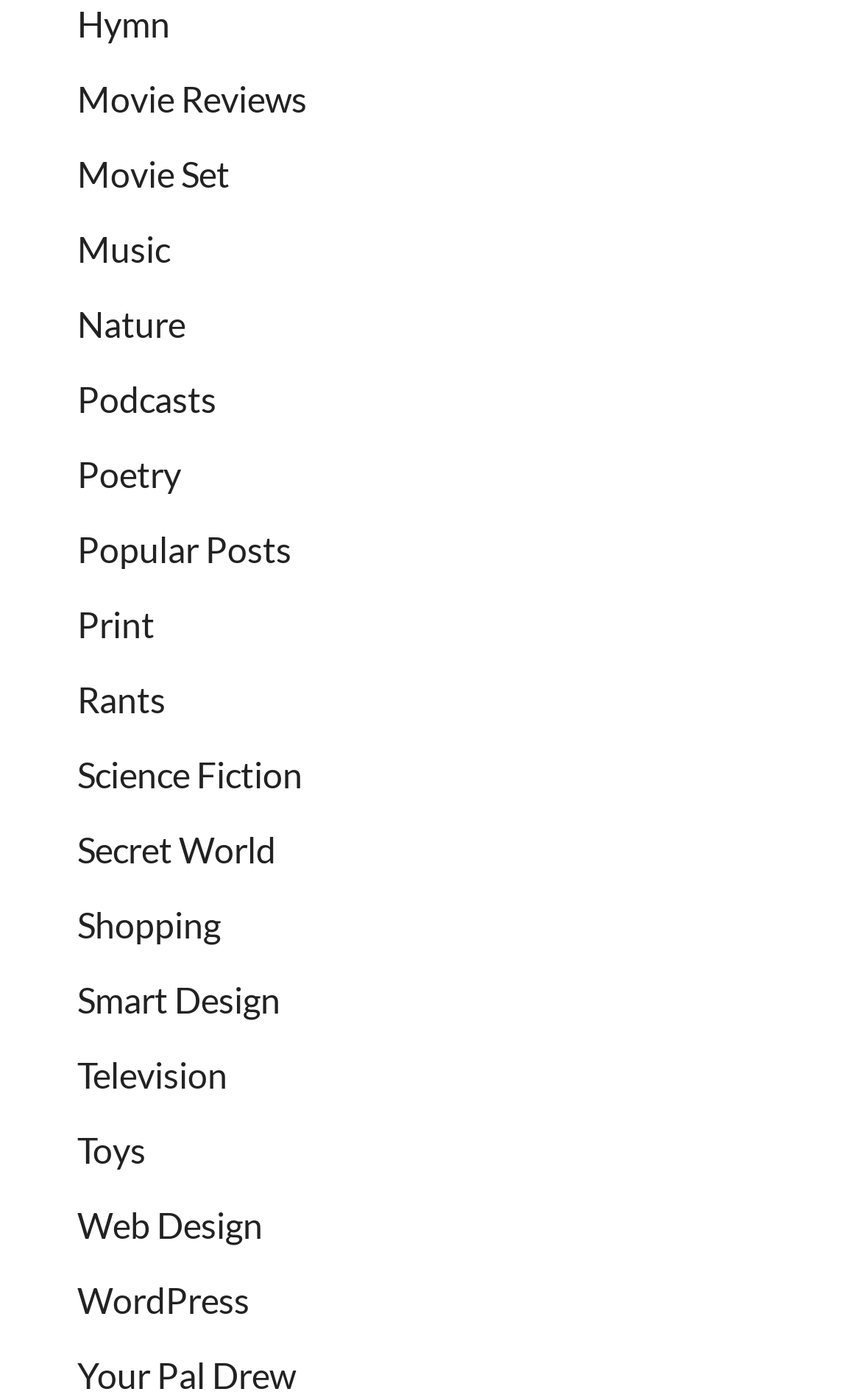Indicate the bounding box coordinates of the element that needs to be clicked to satisfy the following instruction: "click on Hymn". The coordinates should be four float numbers between 0 and 1, i.e., [left, top, right, bottom].

[0.09, 0.002, 0.197, 0.032]